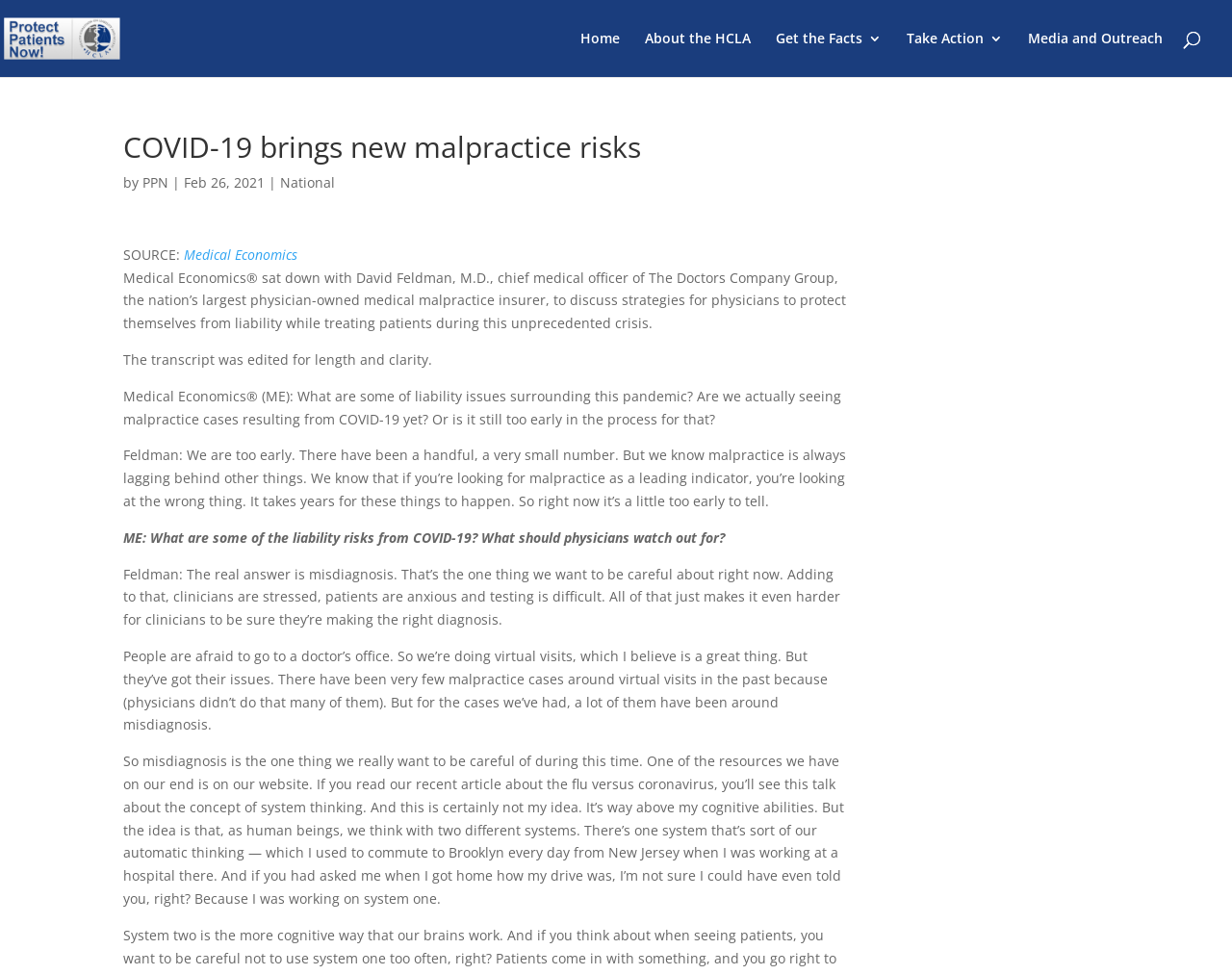Locate the bounding box coordinates of the clickable area to execute the instruction: "Click on the 'Protect Patients Now' link". Provide the coordinates as four float numbers between 0 and 1, represented as [left, top, right, bottom].

[0.027, 0.028, 0.121, 0.047]